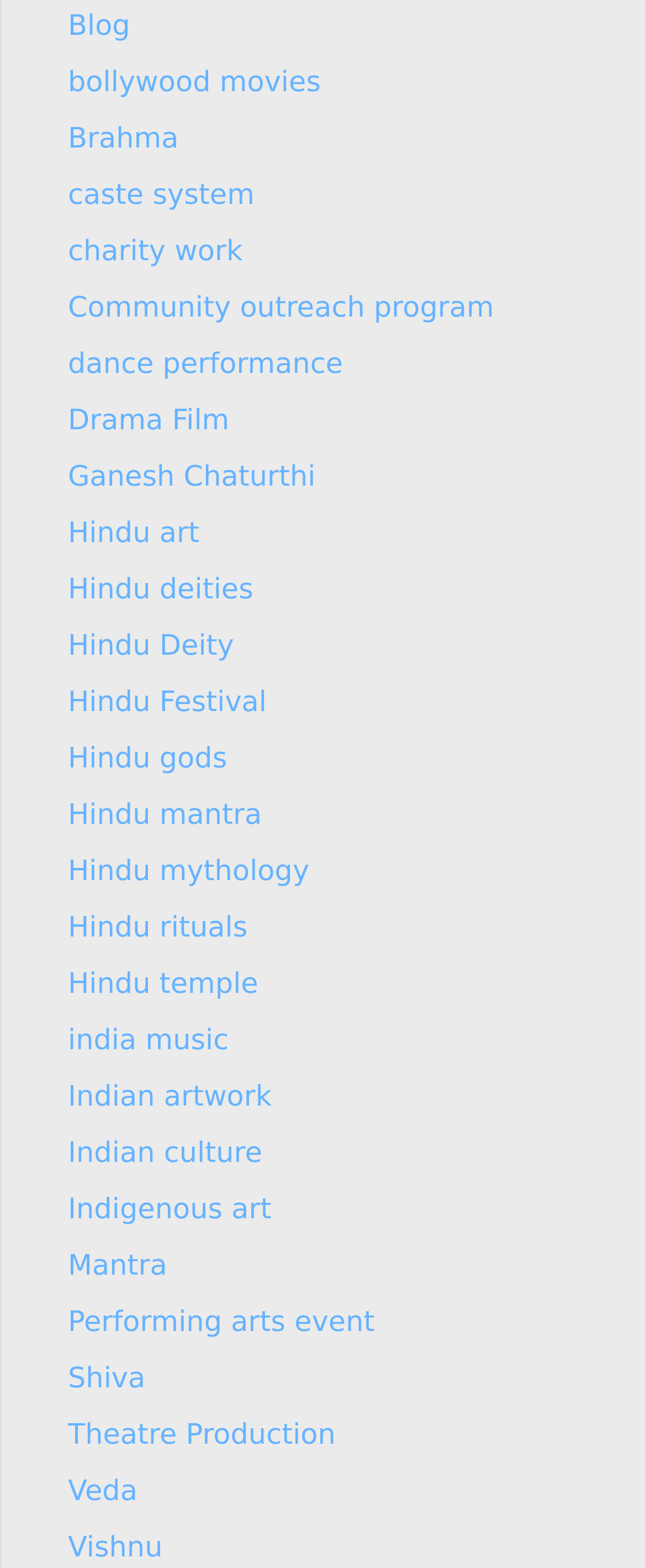Show the bounding box coordinates for the element that needs to be clicked to execute the following instruction: "Visit the 'Hindu deities' page". Provide the coordinates in the form of four float numbers between 0 and 1, i.e., [left, top, right, bottom].

[0.105, 0.365, 0.392, 0.386]